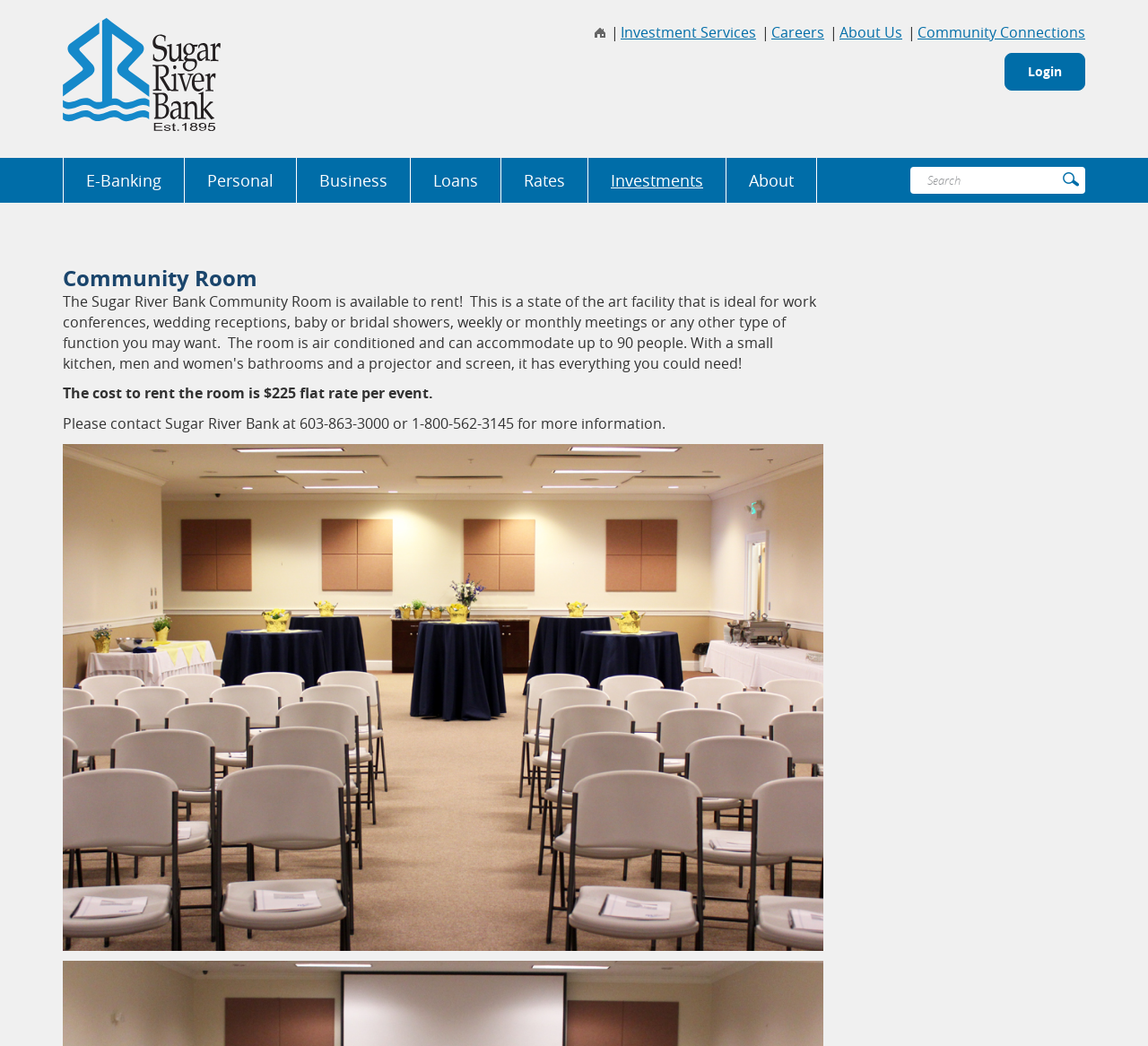What is the purpose of the search box?
Refer to the screenshot and deliver a thorough answer to the question presented.

The search box is provided to allow users to search for specific information or content within the webpage or the website, as indicated by the placeholder text 'Enter search terms'.